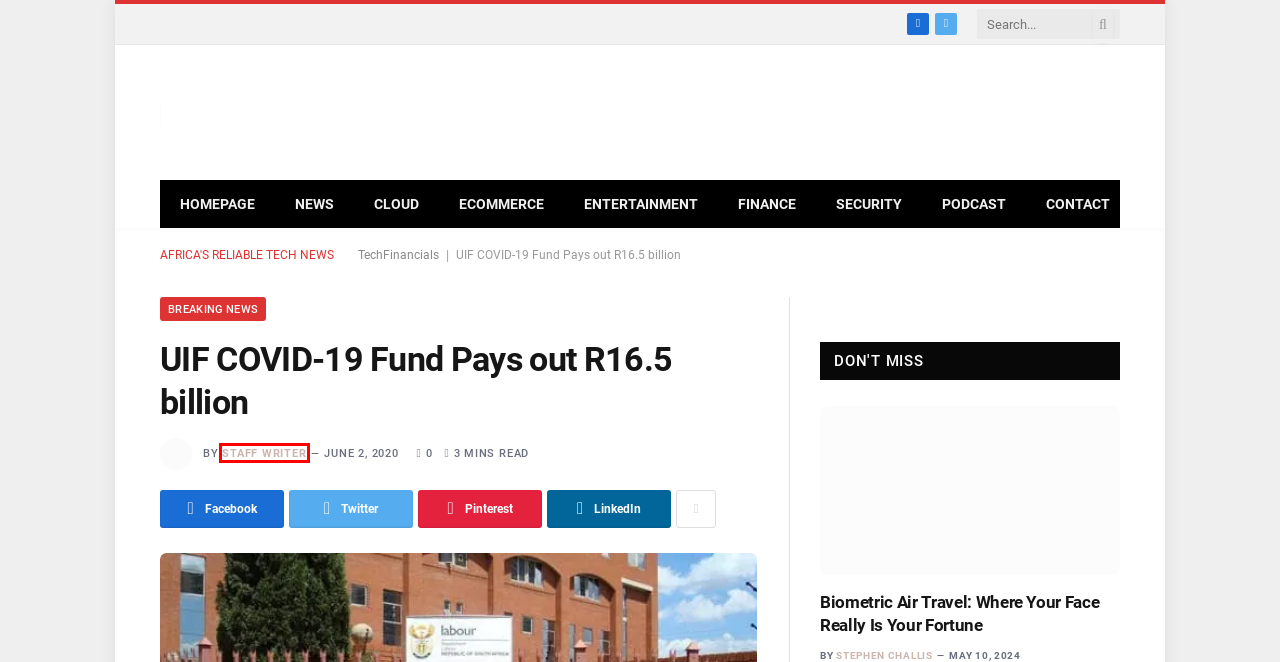You are presented with a screenshot of a webpage with a red bounding box. Select the webpage description that most closely matches the new webpage after clicking the element inside the red bounding box. The options are:
A. Africa's Reliable Tech News | TechFinancials
B. Security
C. Staff Writer | TechFinancials
D. Cloud | TechFinancials
E. Finance
F. Biometric Air Travel: Where Your Face Really Is Your Fortune
G. E-Commerce
H. Stephen Challis | TechFinancials

C